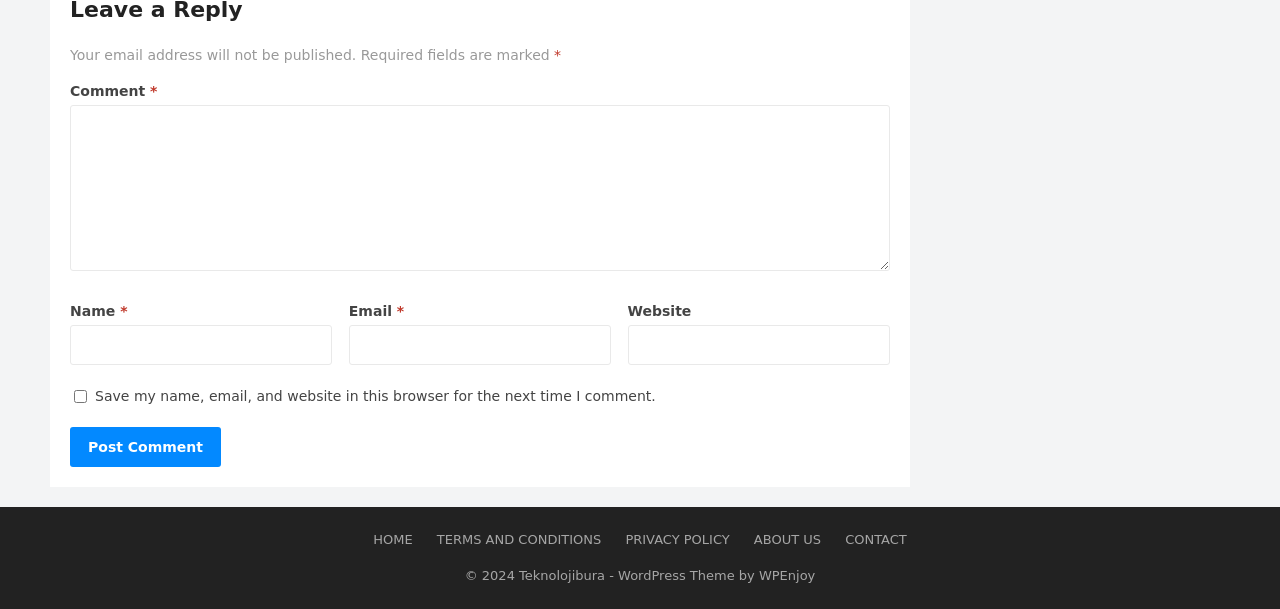Please indicate the bounding box coordinates for the clickable area to complete the following task: "Mute the video". The coordinates should be specified as four float numbers between 0 and 1, i.e., [left, top, right, bottom].

None